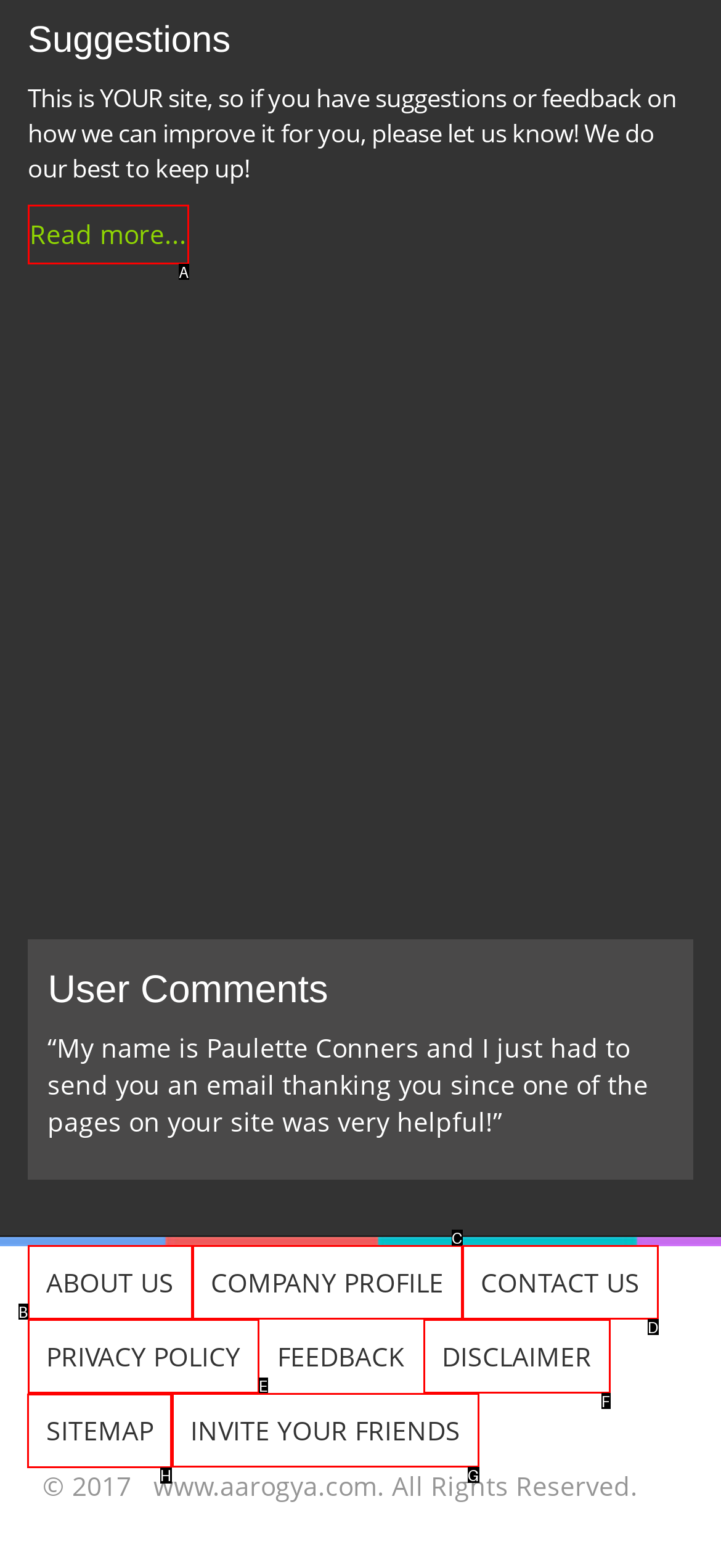Select the correct HTML element to complete the following task: Visit the website's sitemap
Provide the letter of the choice directly from the given options.

H